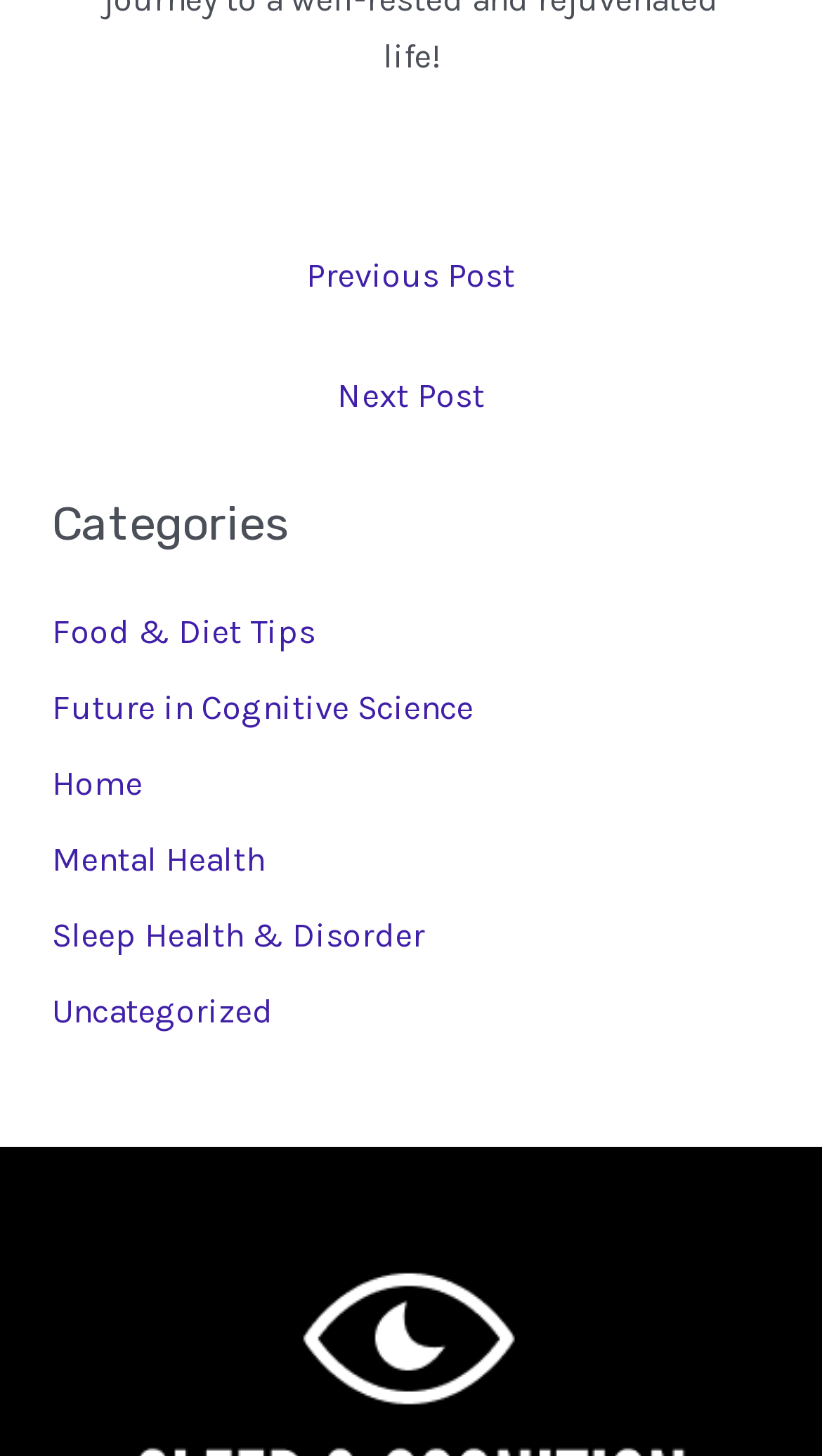Respond concisely with one word or phrase to the following query:
What is the purpose of the 'Post navigation' section?

To navigate between posts